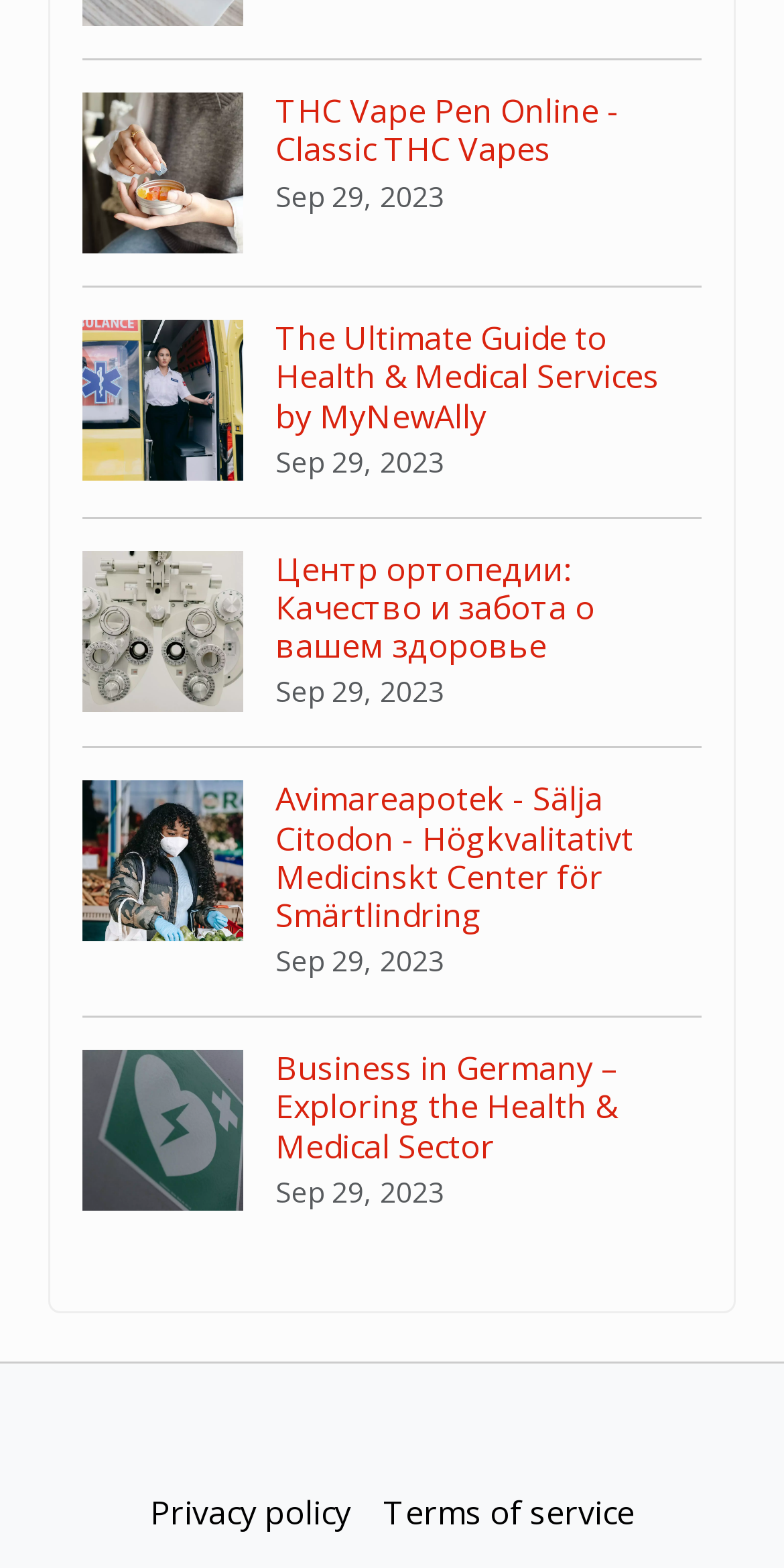Please provide a short answer using a single word or phrase for the question:
Where are the privacy policy and terms of service links located?

Bottom of the page